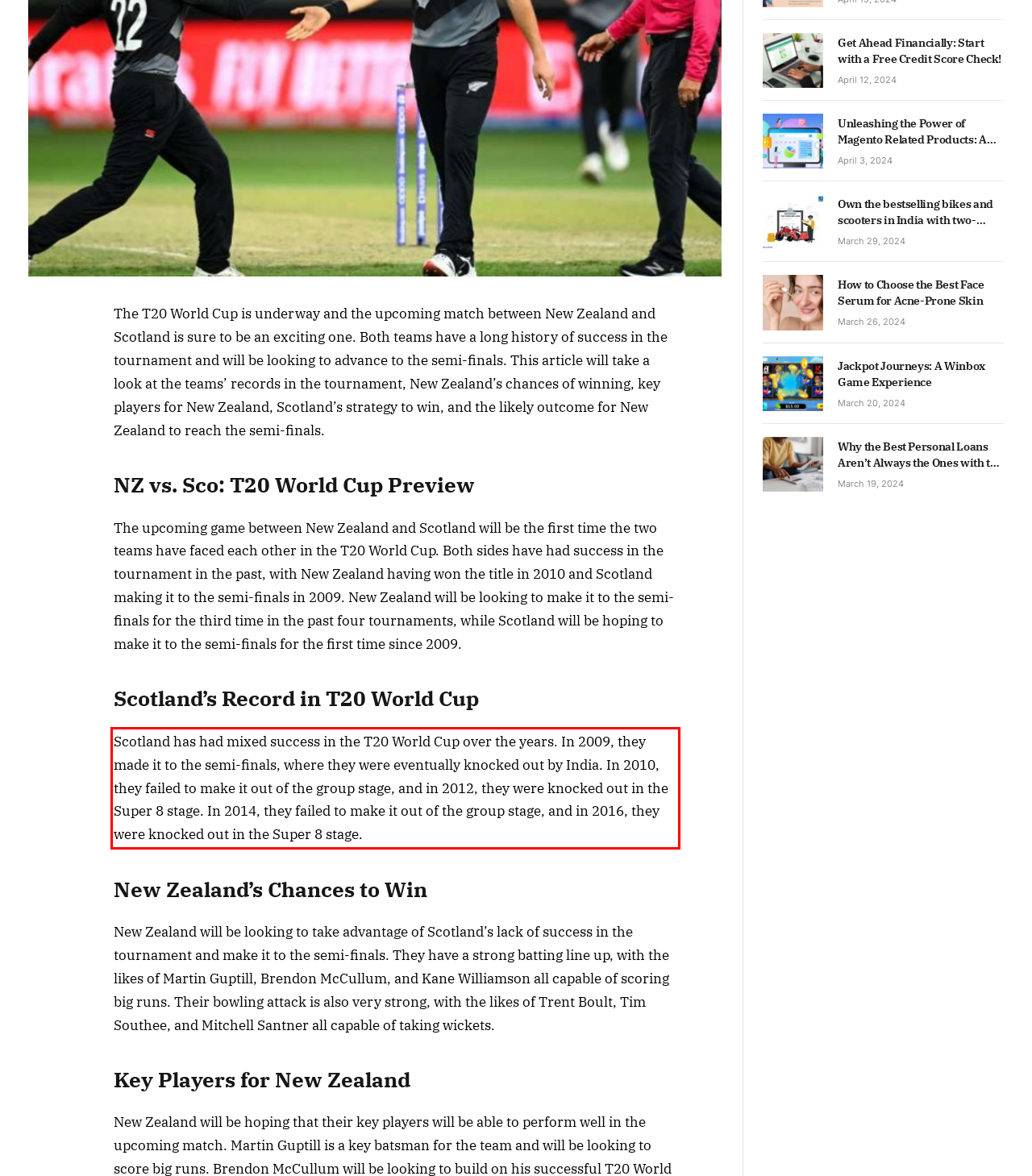Given a screenshot of a webpage, locate the red bounding box and extract the text it encloses.

Scotland has had mixed success in the T20 World Cup over the years. In 2009, they made it to the semi-finals, where they were eventually knocked out by India. In 2010, they failed to make it out of the group stage, and in 2012, they were knocked out in the Super 8 stage. In 2014, they failed to make it out of the group stage, and in 2016, they were knocked out in the Super 8 stage.